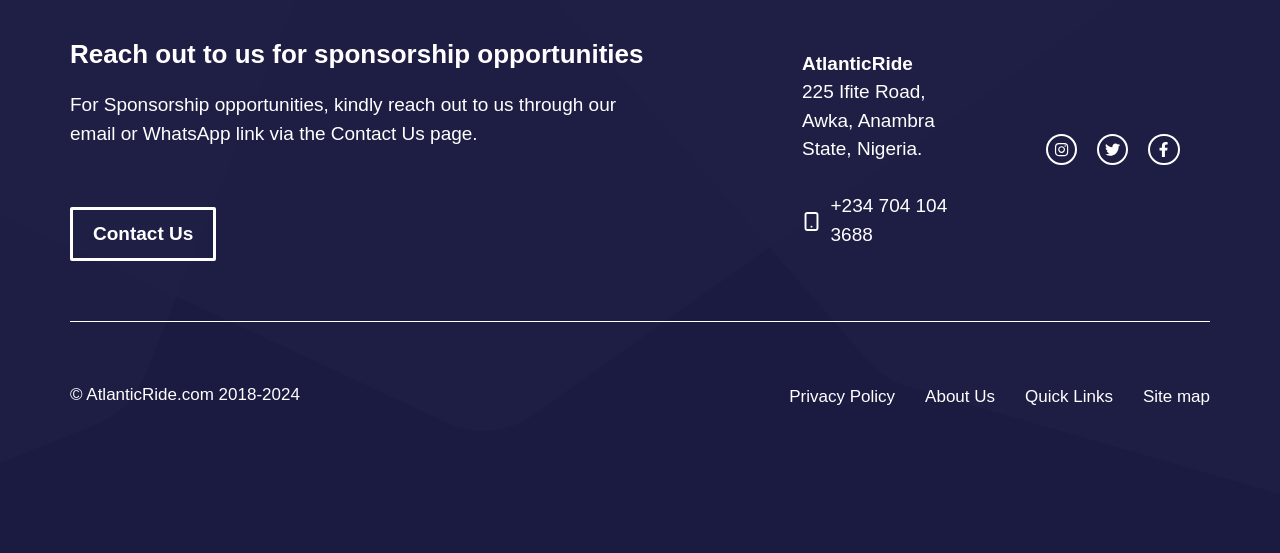Bounding box coordinates should be provided in the format (top-left x, top-left y, bottom-right x, bottom-right y) with all values between 0 and 1. Identify the bounding box for this UI element: aria-label="instagram link"

[0.817, 0.241, 0.842, 0.298]